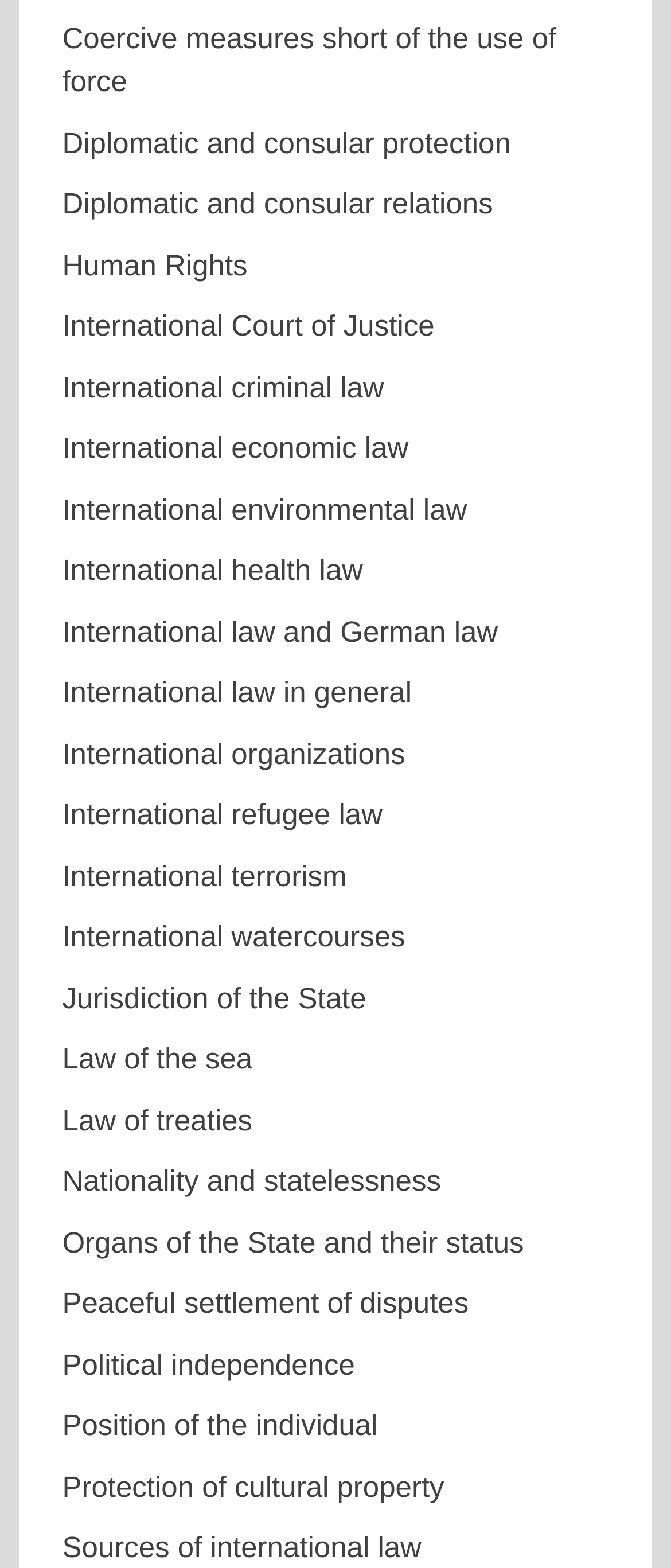Are all links located on the left side of the webpage? Please answer the question using a single word or phrase based on the image.

Yes